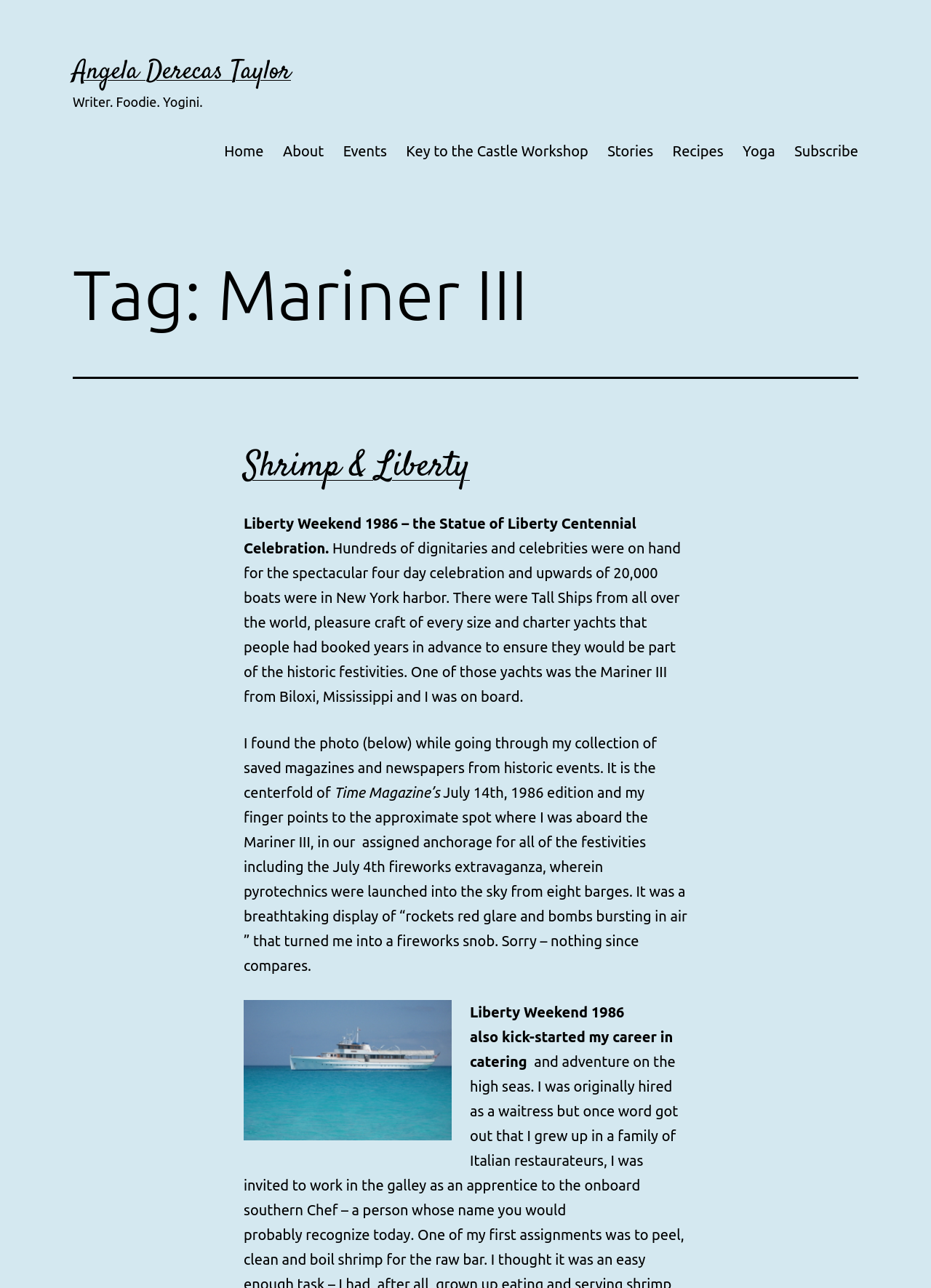Please respond in a single word or phrase: 
What is the location of the yacht Mariner III during the Liberty Weekend 1986 celebration?

New York harbor